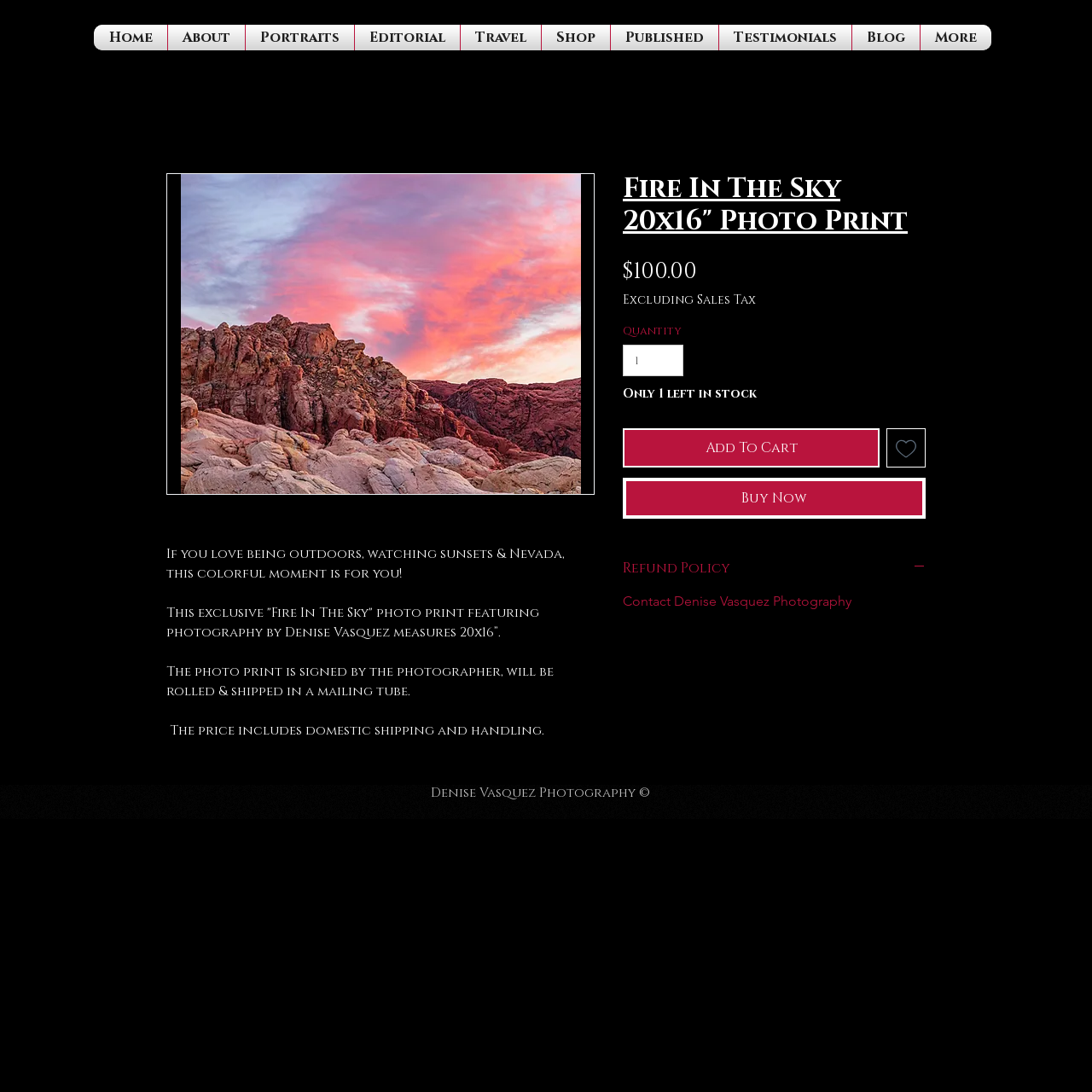For the given element description Buy Now, determine the bounding box coordinates of the UI element. The coordinates should follow the format (top-left x, top-left y, bottom-right x, bottom-right y) and be within the range of 0 to 1.

[0.57, 0.438, 0.848, 0.475]